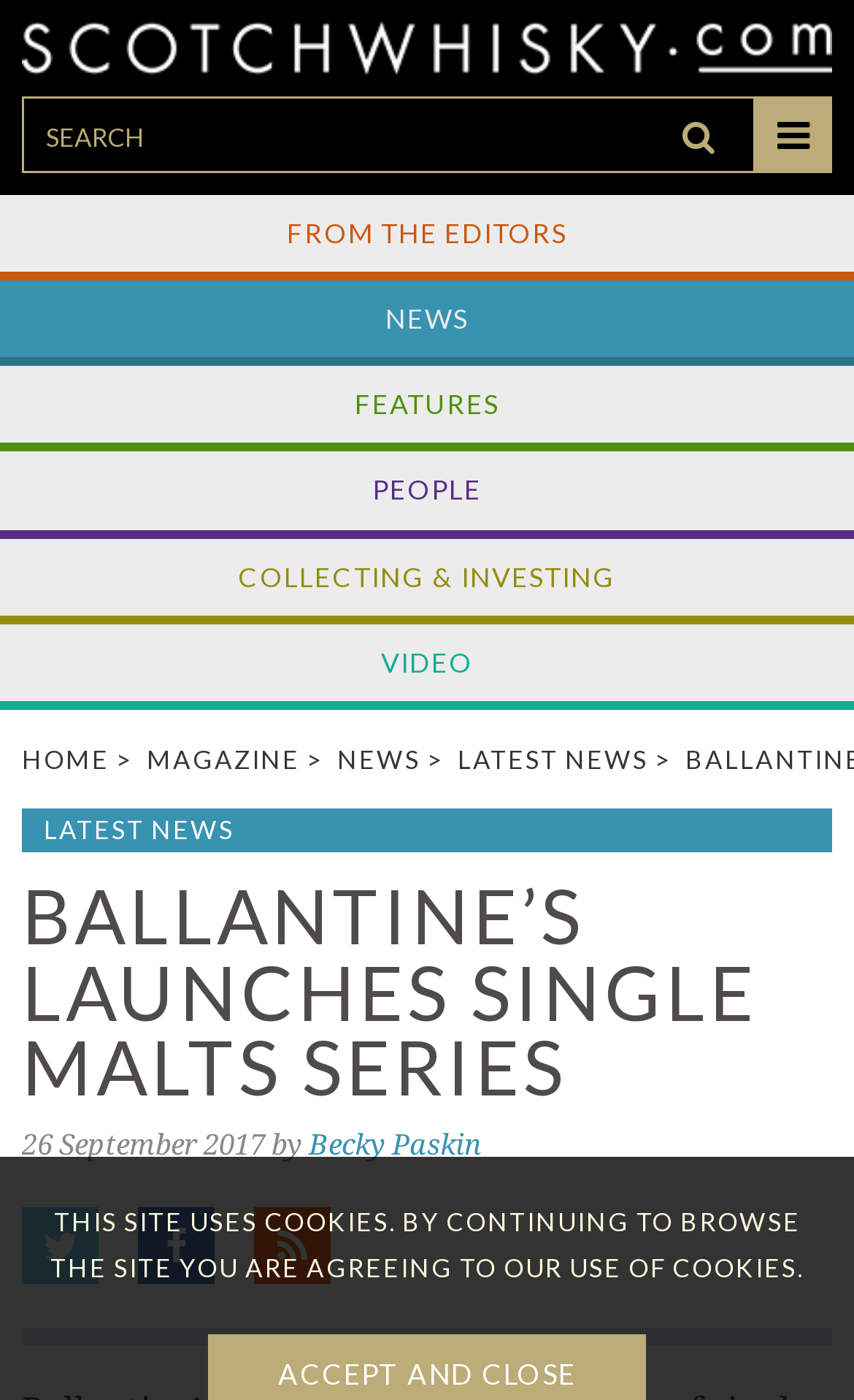Pinpoint the bounding box coordinates of the area that must be clicked to complete this instruction: "view the article by Becky Paskin".

[0.362, 0.806, 0.564, 0.829]